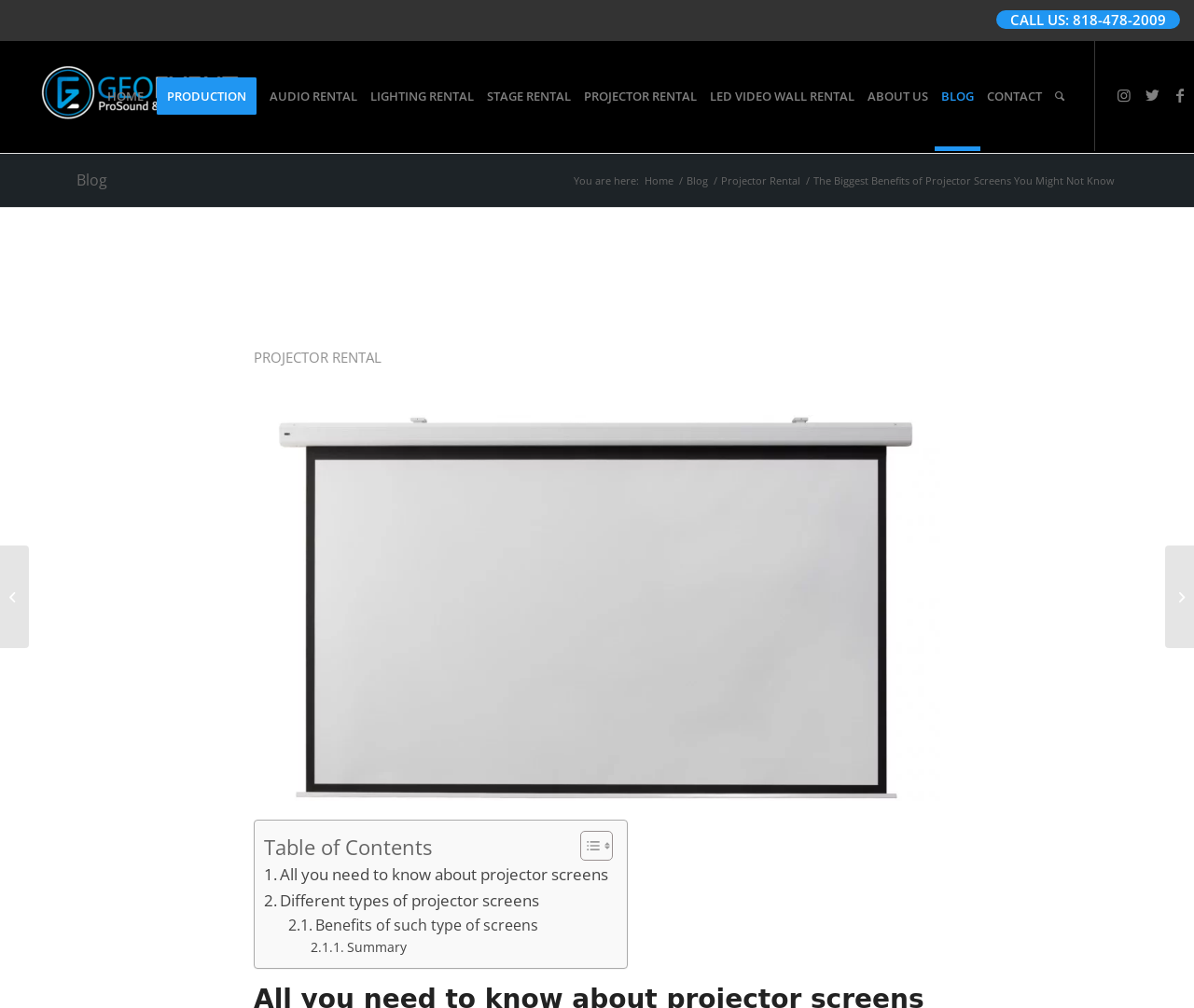Find the bounding box coordinates of the clickable area that will achieve the following instruction: "Go to HOME page".

[0.084, 0.041, 0.126, 0.15]